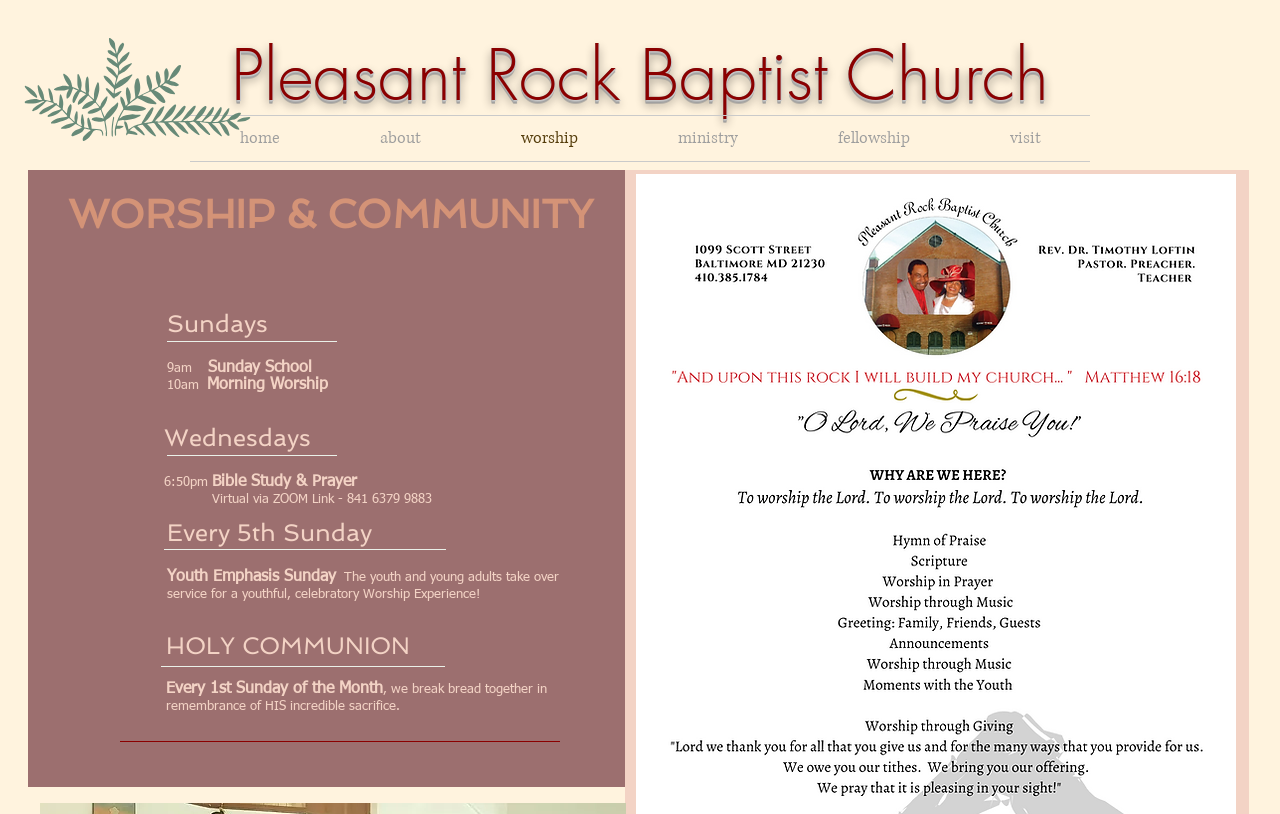Analyze the image and deliver a detailed answer to the question: What is the platform used for virtual Bible Study and Prayer?

The platform used for virtual Bible Study and Prayer can be found in the section labeled 'Wednesdays' on the webpage, where it is mentioned as 'Virtual via ZOOM'.